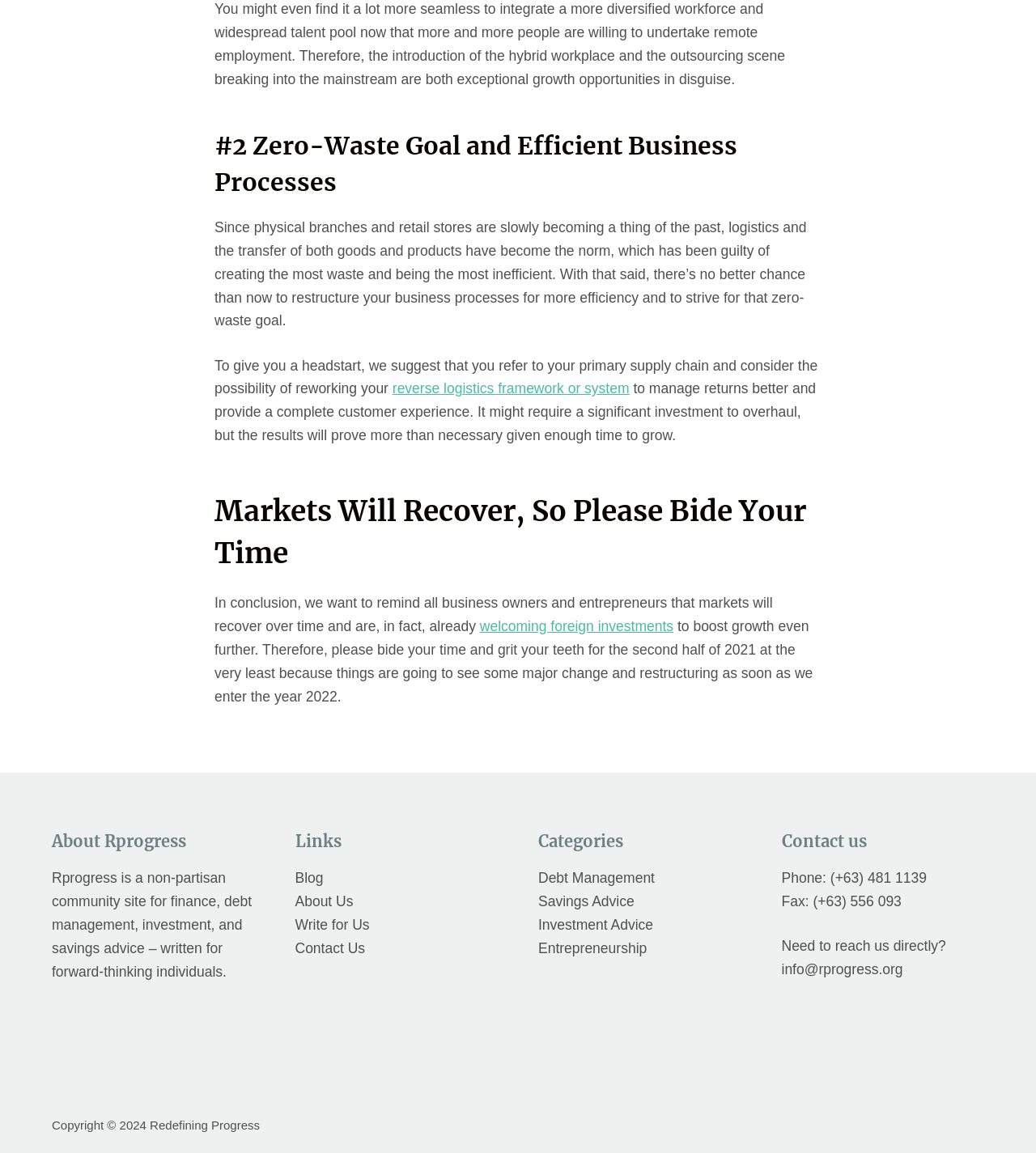Determine the bounding box coordinates of the clickable area required to perform the following instruction: "Visit the 'Blog'". The coordinates should be represented as four float numbers between 0 and 1: [left, top, right, bottom].

[0.285, 0.755, 0.312, 0.769]